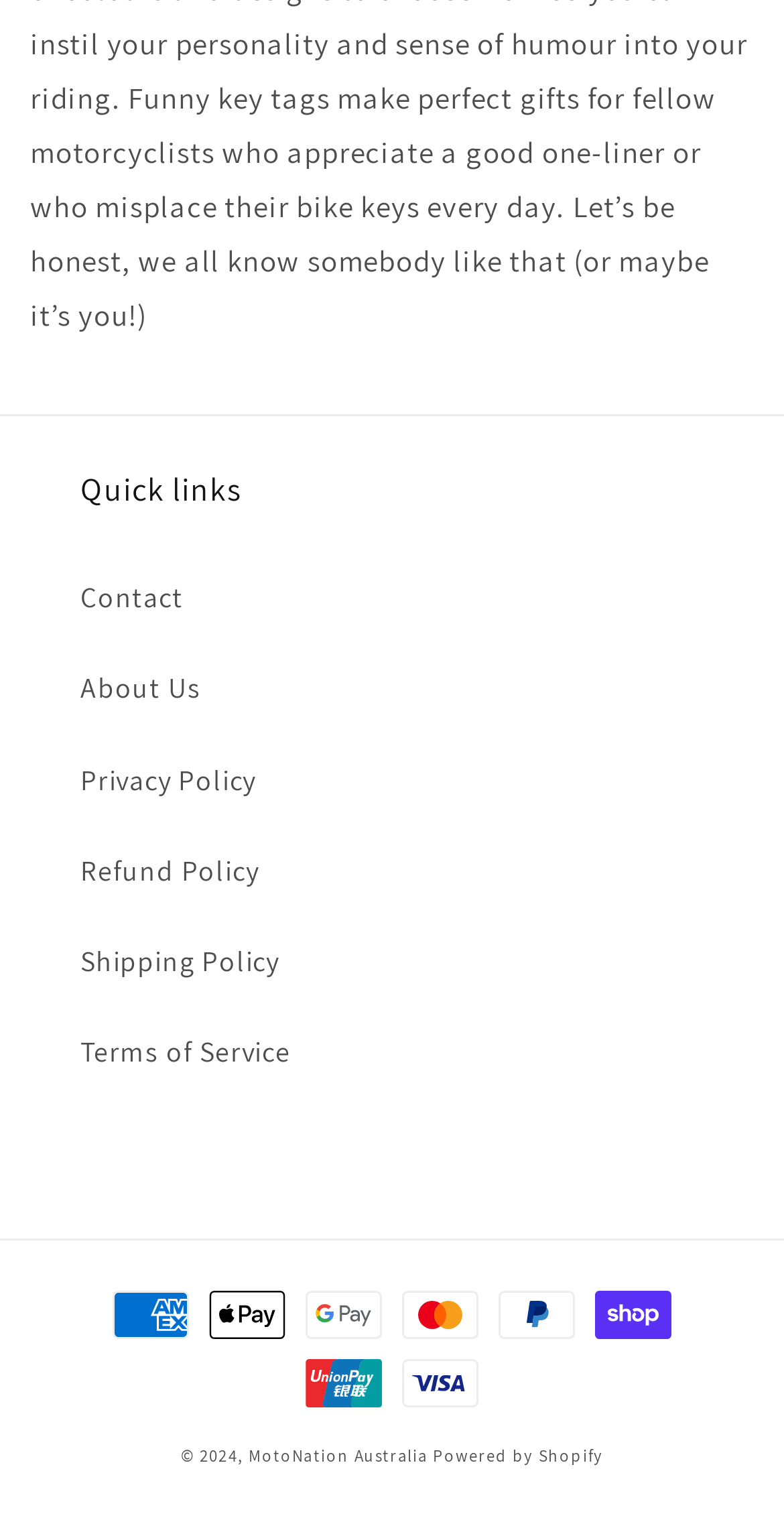Bounding box coordinates should be provided in the format (top-left x, top-left y, bottom-right x, bottom-right y) with all values between 0 and 1. Identify the bounding box for this UI element: MotoNation Australia

[0.317, 0.946, 0.545, 0.961]